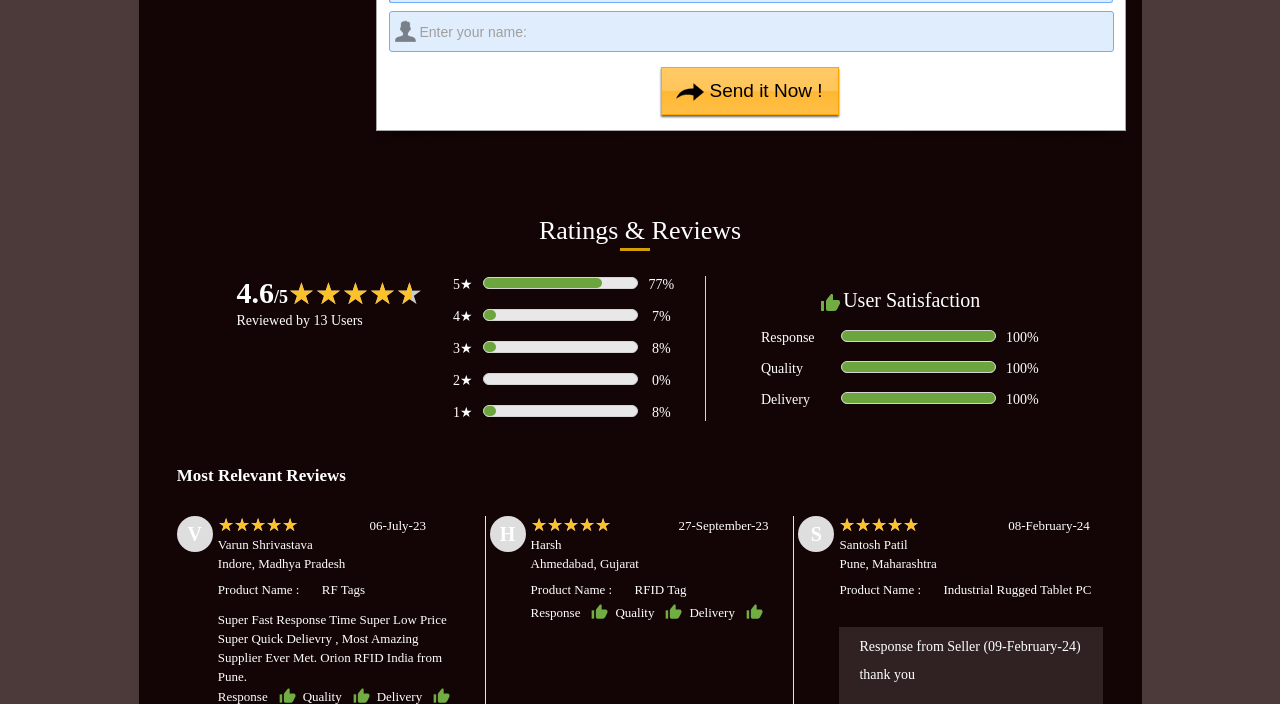Using the information from the screenshot, answer the following question thoroughly:
How many reviews are displayed on the page?

There are three reviews displayed on the page, each with a rating and a comment from the user. The reviews are from Varun Shrivastava, Harsh, and Santosh Patil.